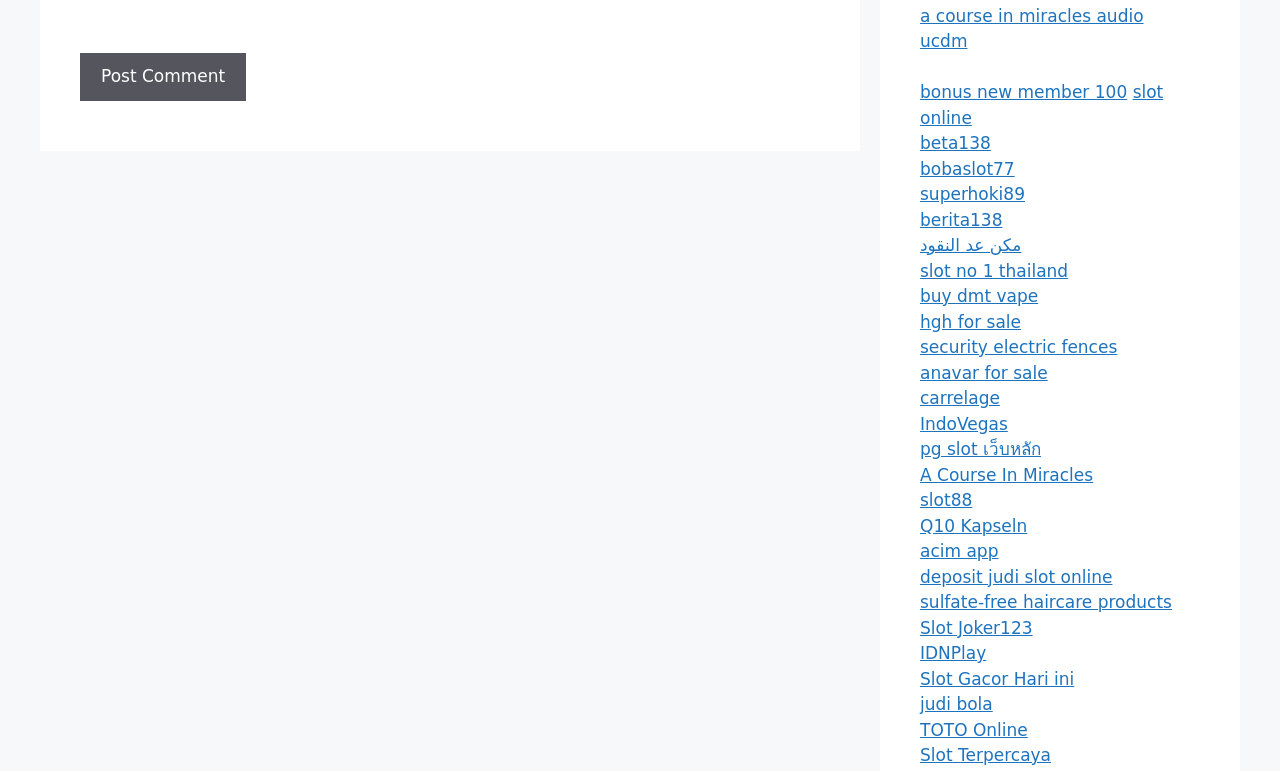Determine the bounding box coordinates of the element that should be clicked to execute the following command: "Explore 'IndoVegas'".

[0.719, 0.536, 0.787, 0.562]